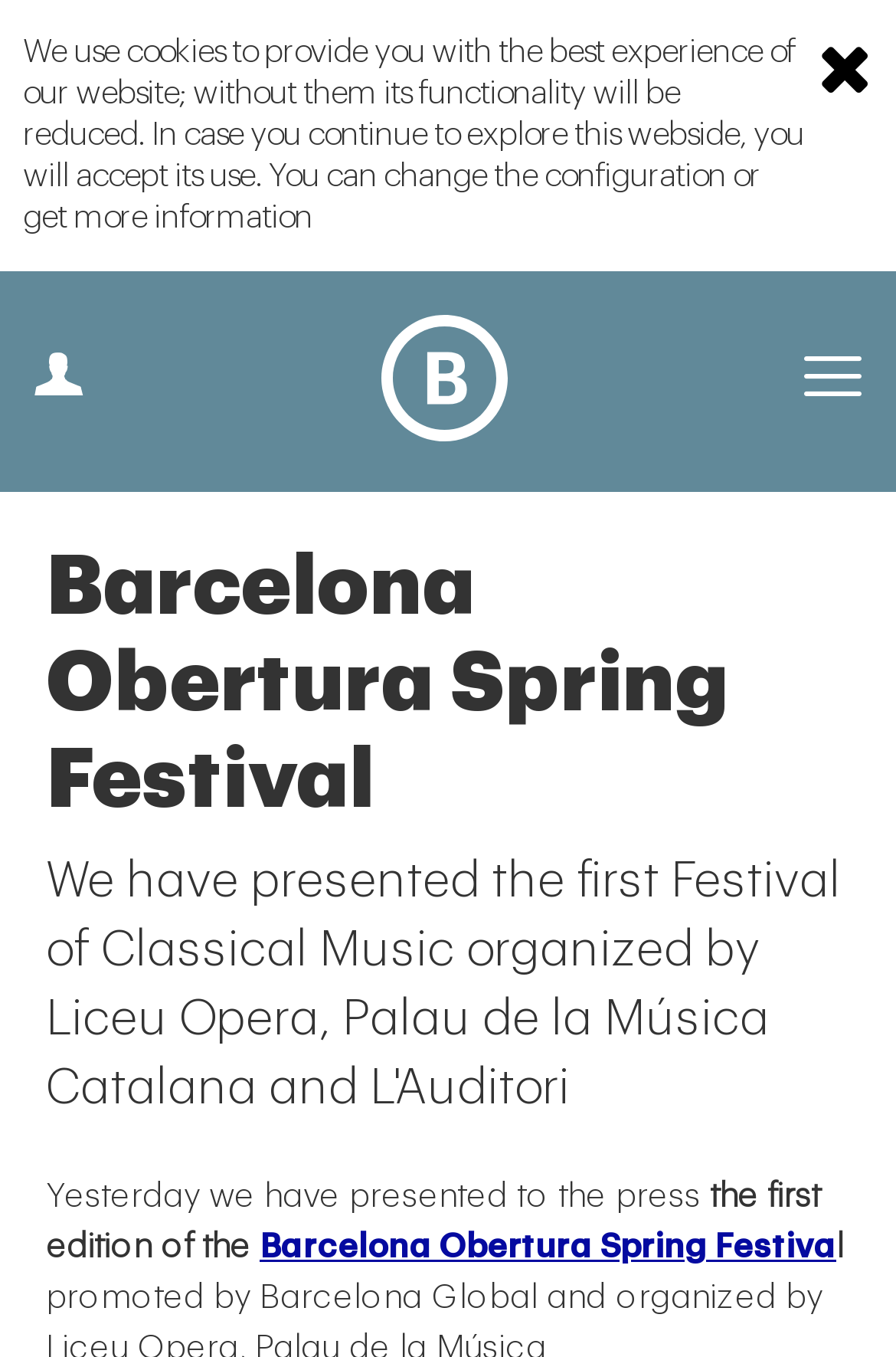Using a single word or phrase, answer the following question: 
What is the relationship between the press and the festival?

they were presented to